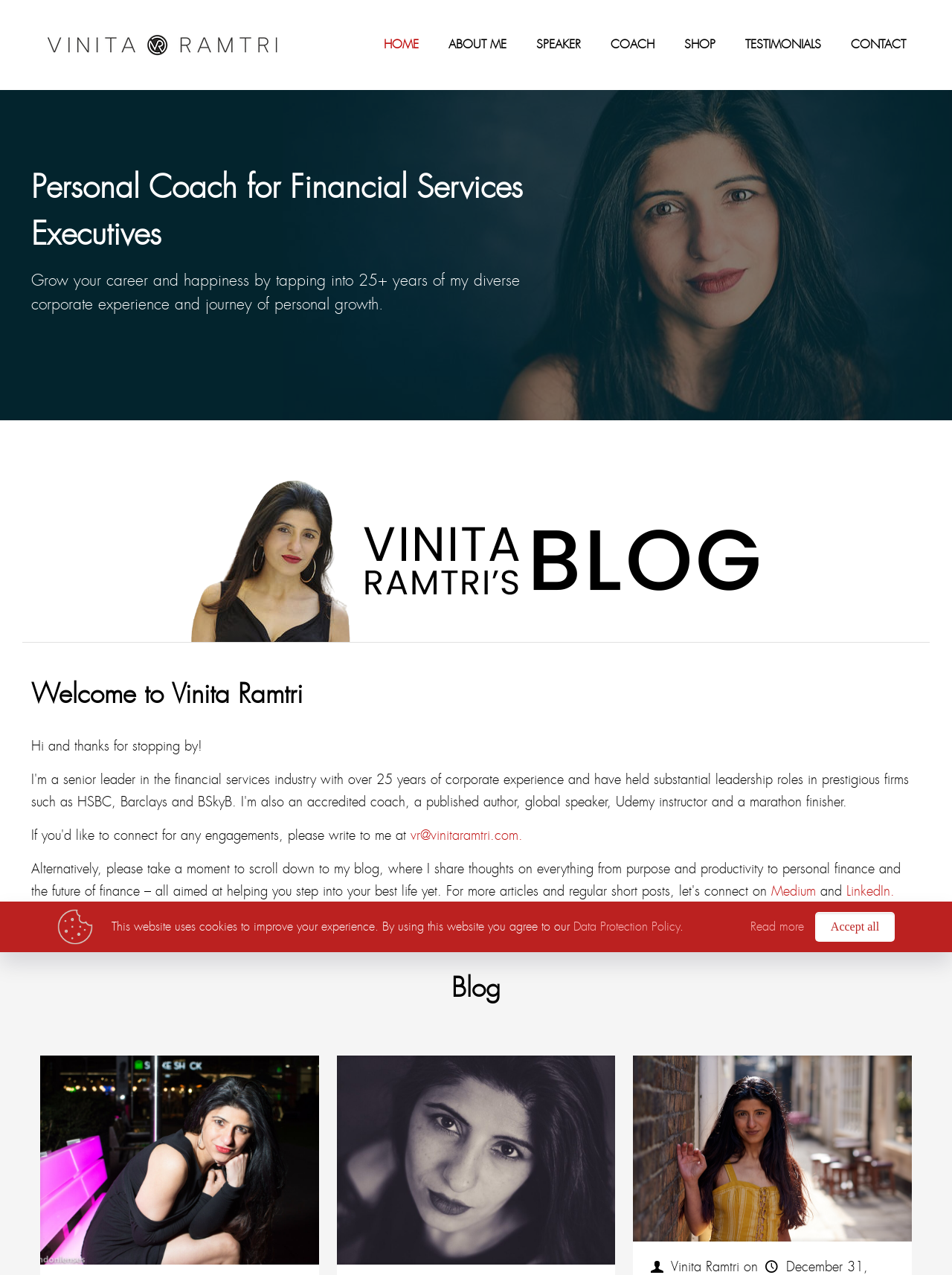What is the profession of Vinita Ramtri?
Look at the image and respond with a single word or a short phrase.

Personal Coach